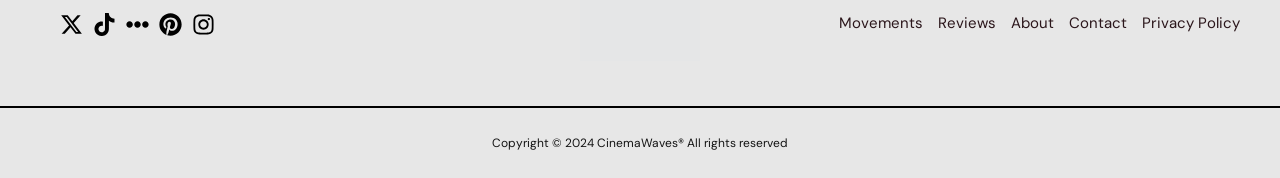What is the purpose of the 'Site Navigation' section?
Look at the screenshot and give a one-word or phrase answer.

To navigate the website